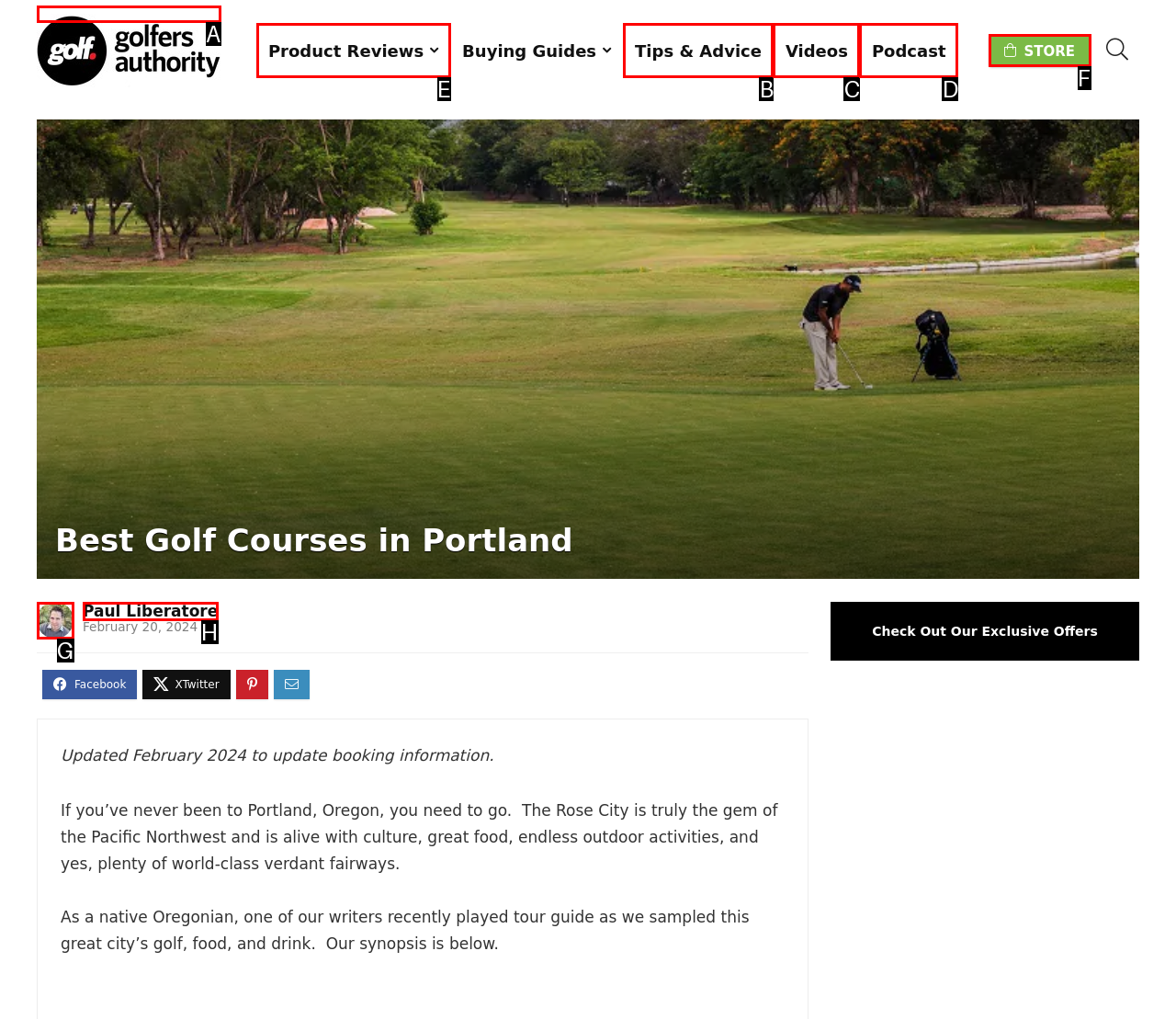Which HTML element should be clicked to perform the following task: Check out Rohr Eye and Laser Center
Reply with the letter of the appropriate option.

None